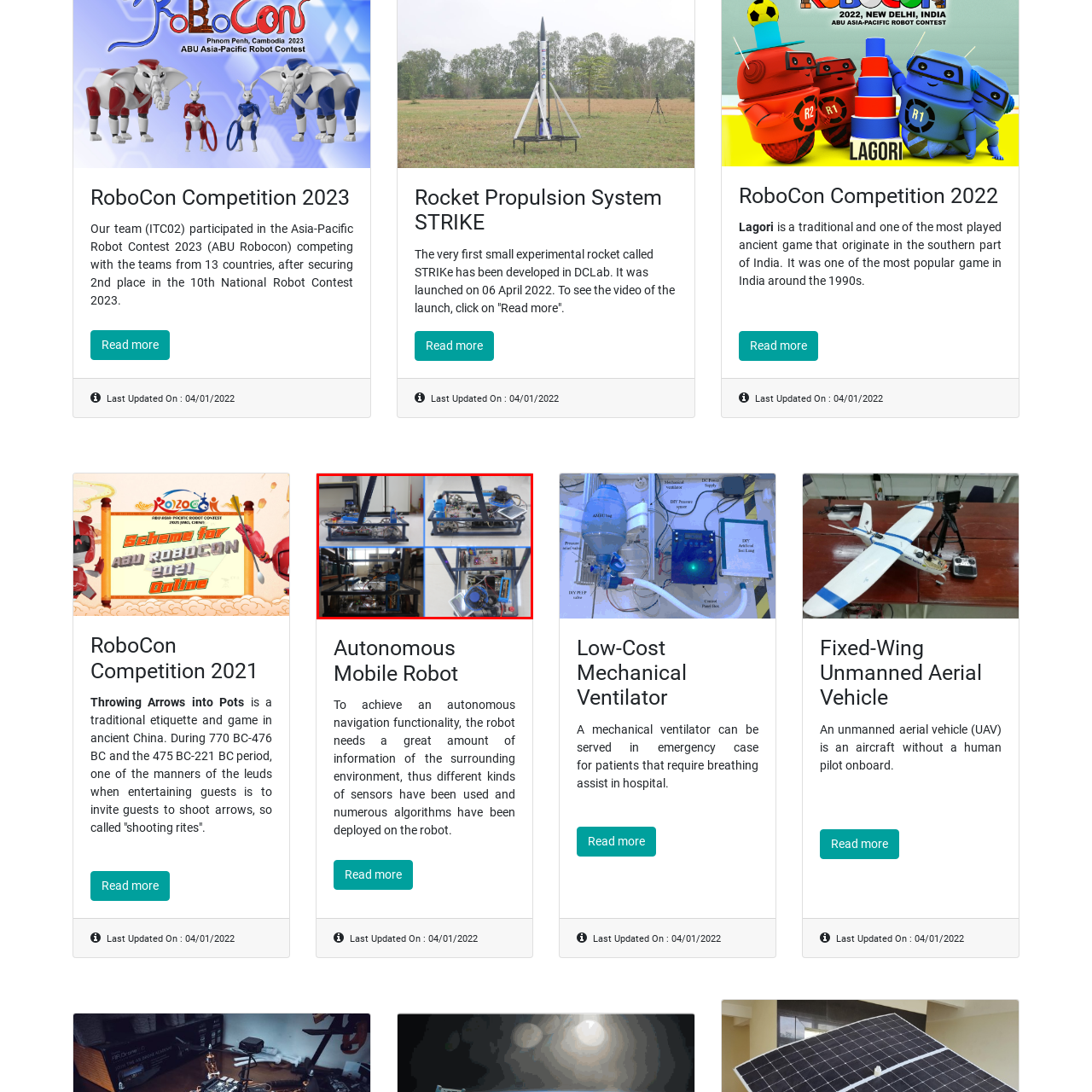What is the purpose of the blue component?
Inspect the image enclosed in the red bounding box and provide a thorough answer based on the information you see.

The caption suggests that the blue component 'likely serves as a power supply or cooling unit', highlighting the importance of efficient energy management in the robot's design. This implies that the blue component plays a crucial role in maintaining the robot's operational efficiency.